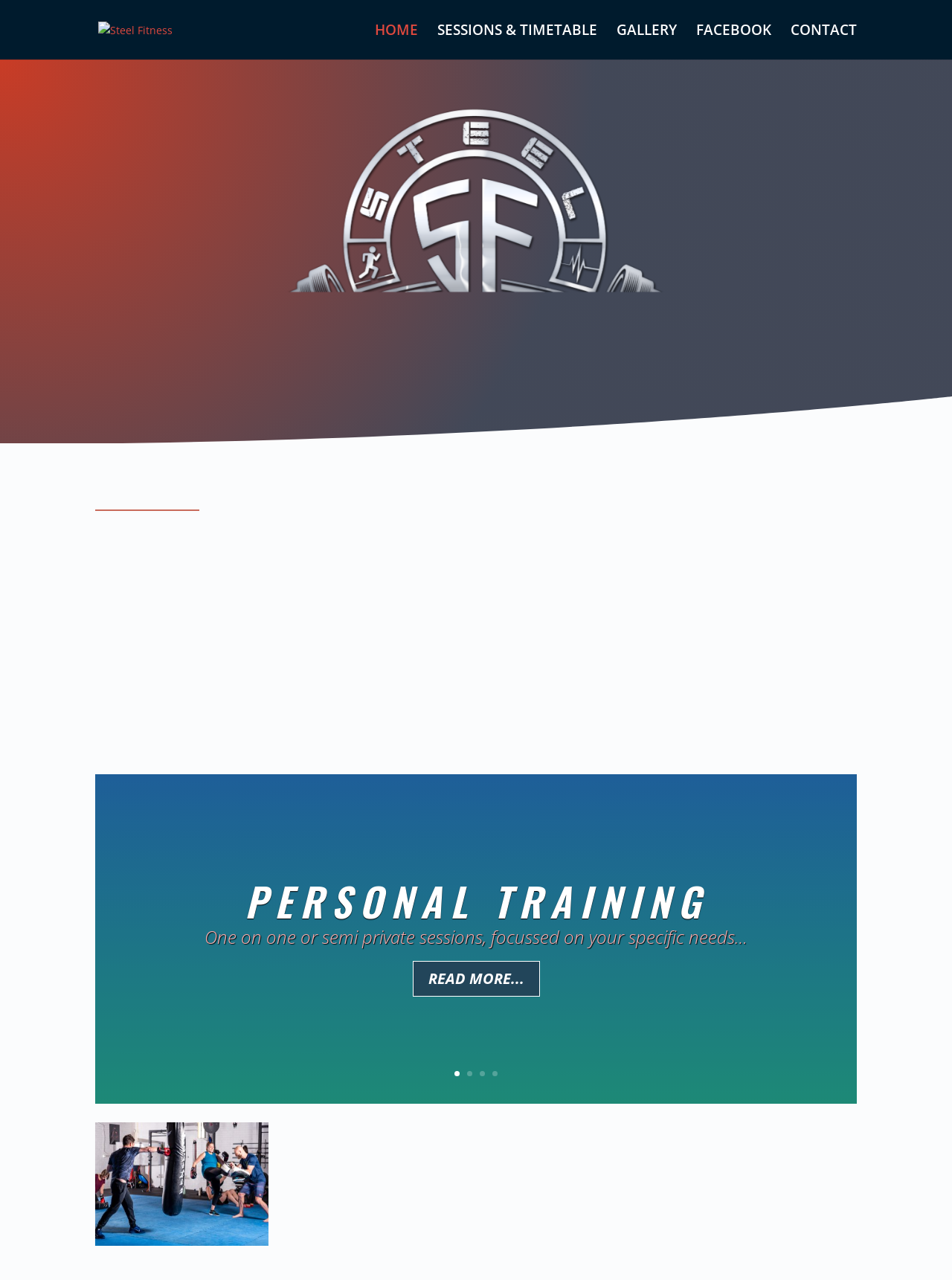Using details from the image, please answer the following question comprehensively:
How many links are there in the top navigation menu?

The top navigation menu contains links to 'HOME', 'SESSIONS & TIMETABLE', 'GALLERY', 'FACEBOOK', and 'CONTACT', which makes a total of 5 links.